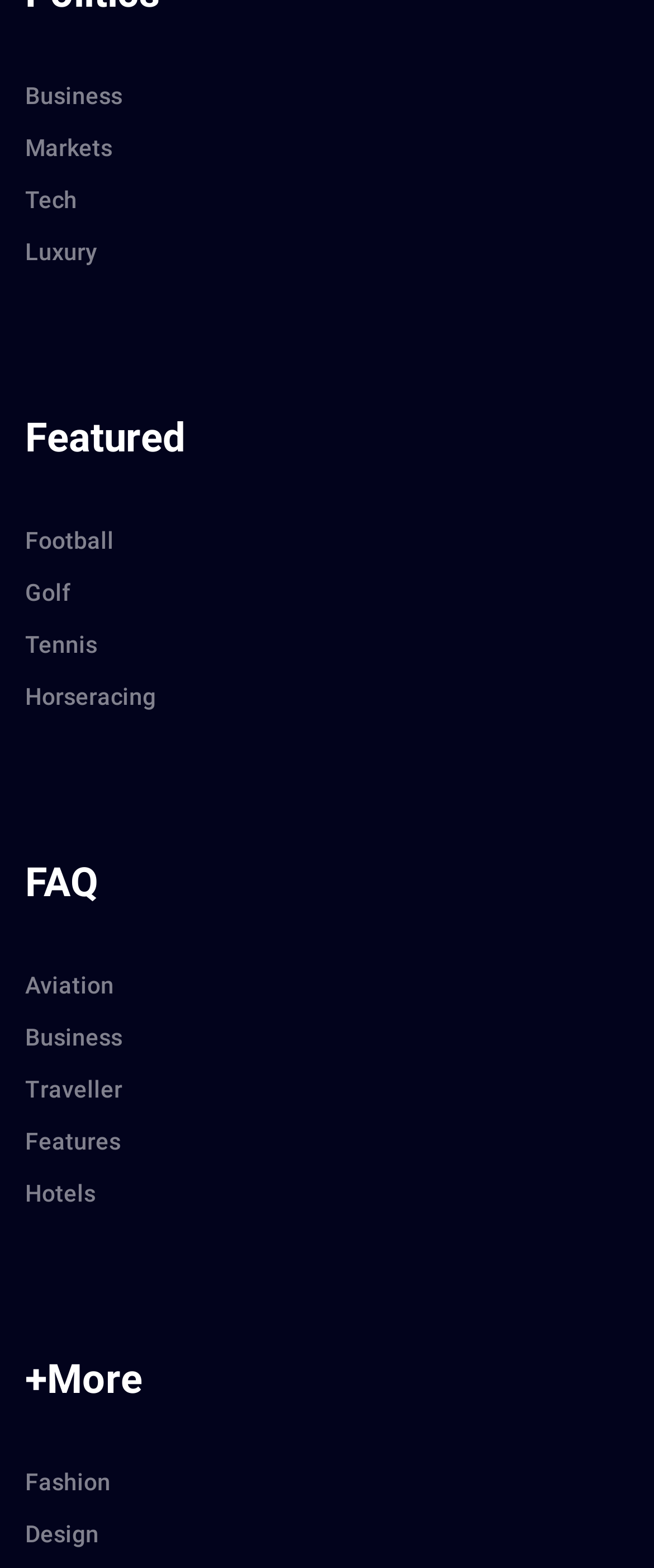Please respond in a single word or phrase: 
What is the first category listed under Business?

Markets